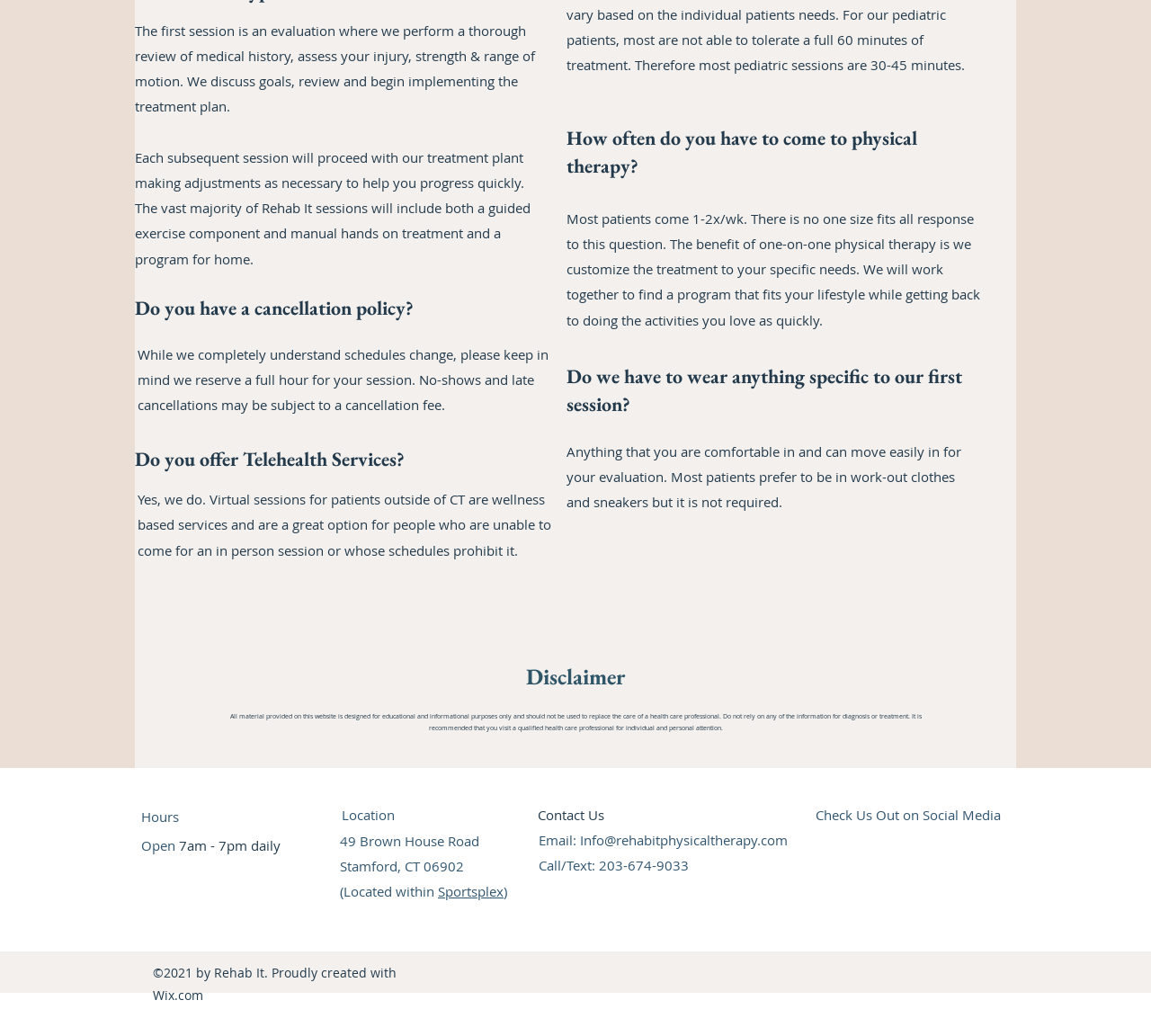How often do patients typically come to physical therapy?
Please provide a single word or phrase as your answer based on the image.

1-2 times a week